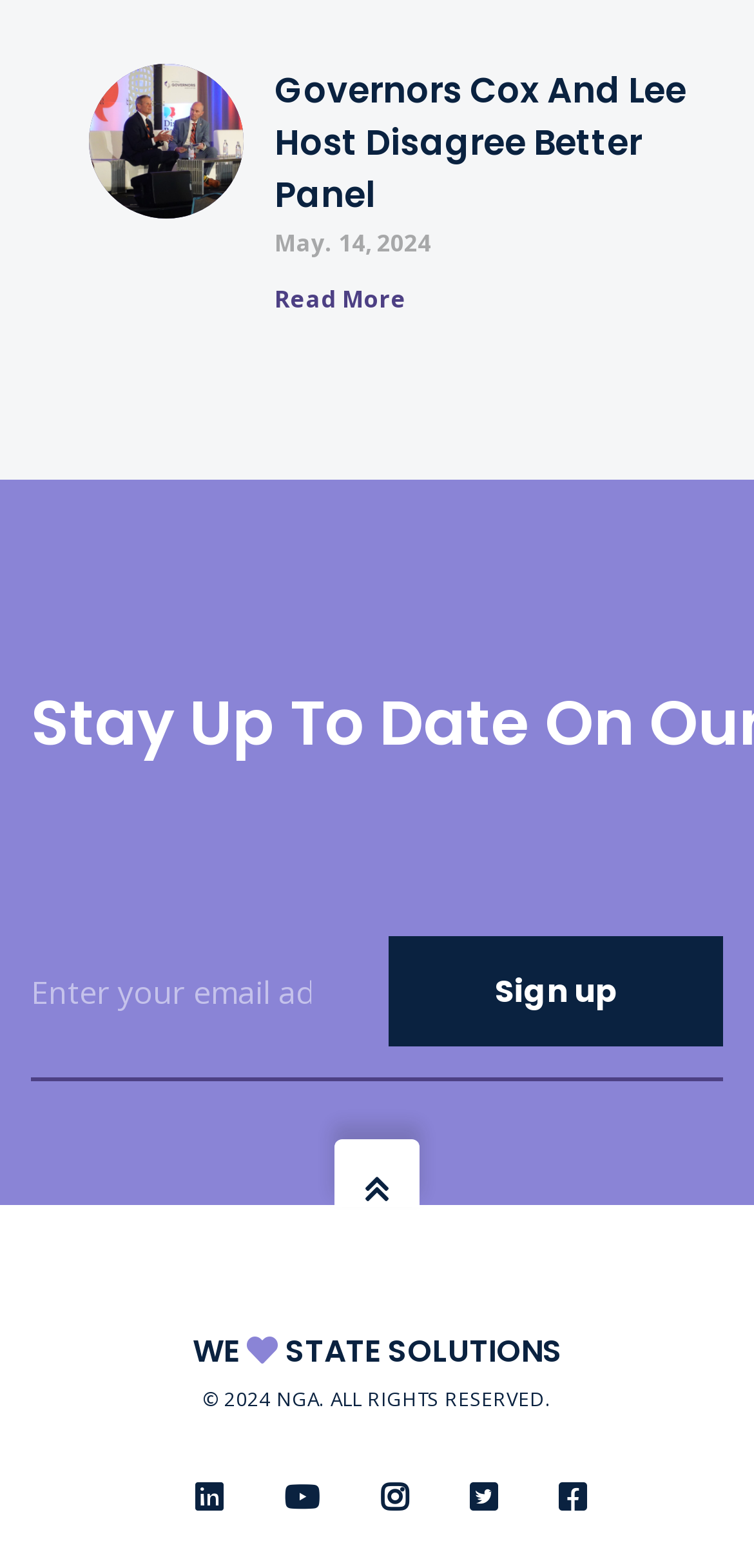Please determine the bounding box coordinates of the area that needs to be clicked to complete this task: 'Click the menu button'. The coordinates must be four float numbers between 0 and 1, formatted as [left, top, right, bottom].

None